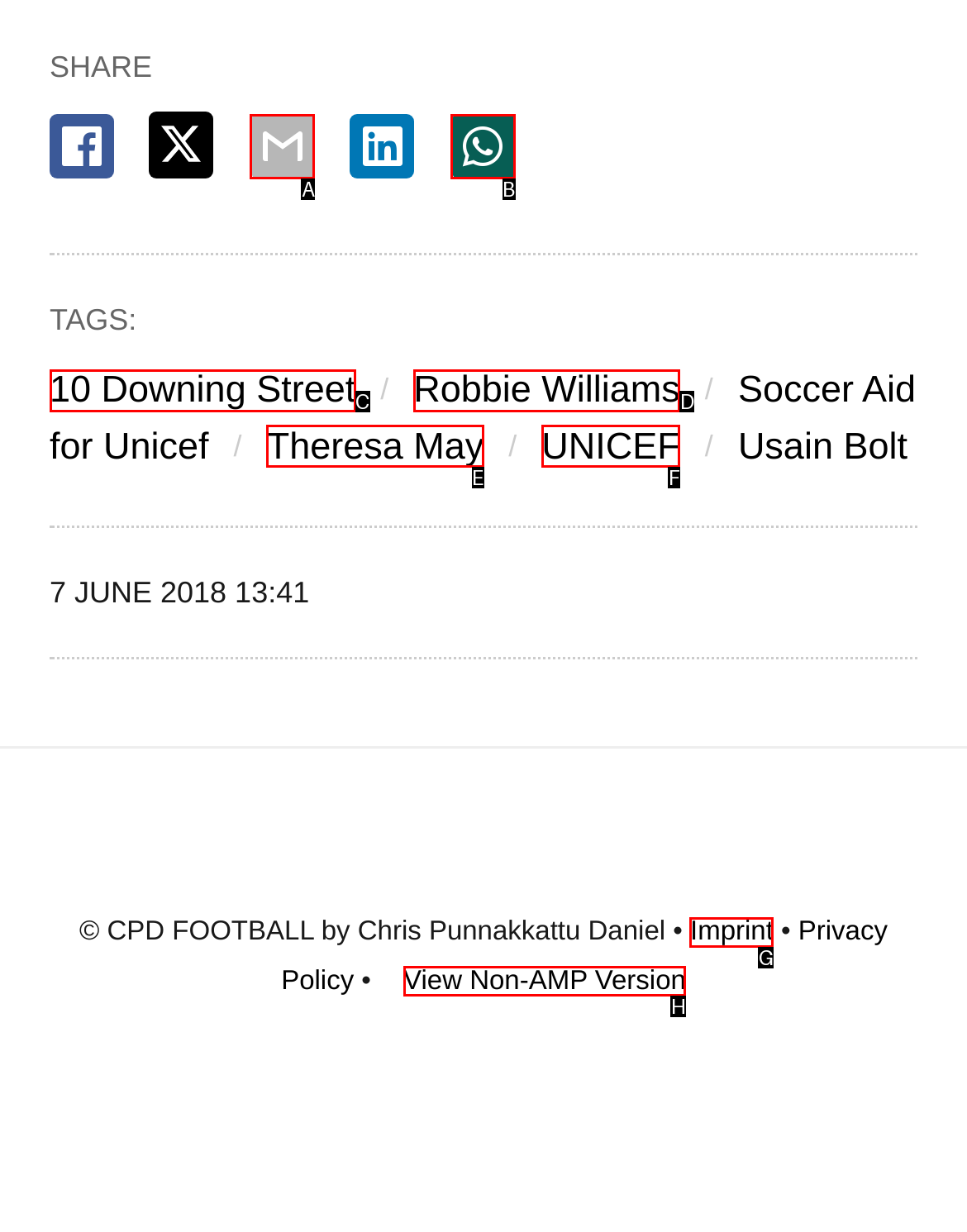Identify the option that best fits this description: UNICEF
Answer with the appropriate letter directly.

F